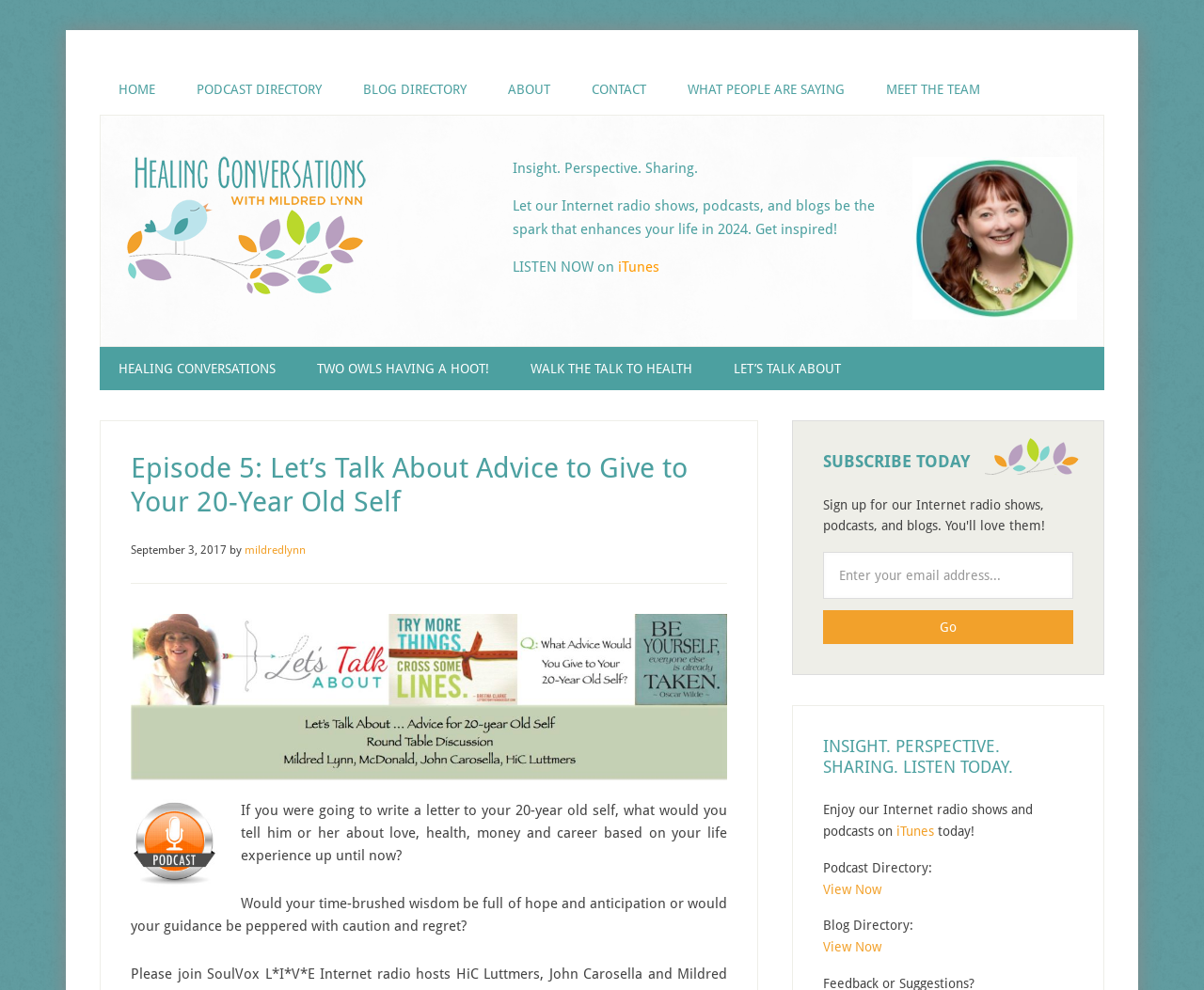Provide a short answer to the following question with just one word or phrase: How many links are there in the secondary navigation?

4